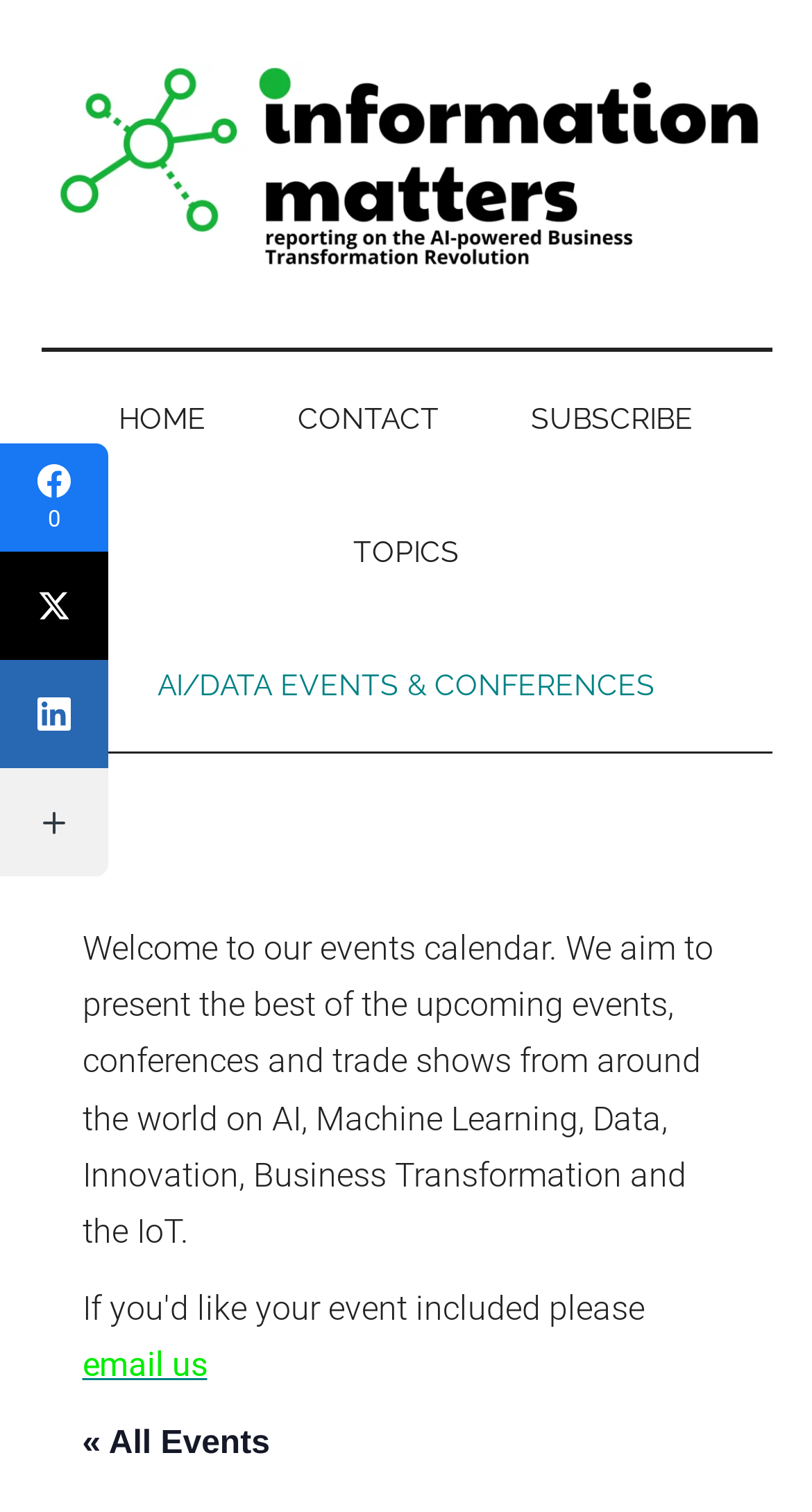Give a one-word or short-phrase answer to the following question: 
What is the logo of the website?

Information Matters